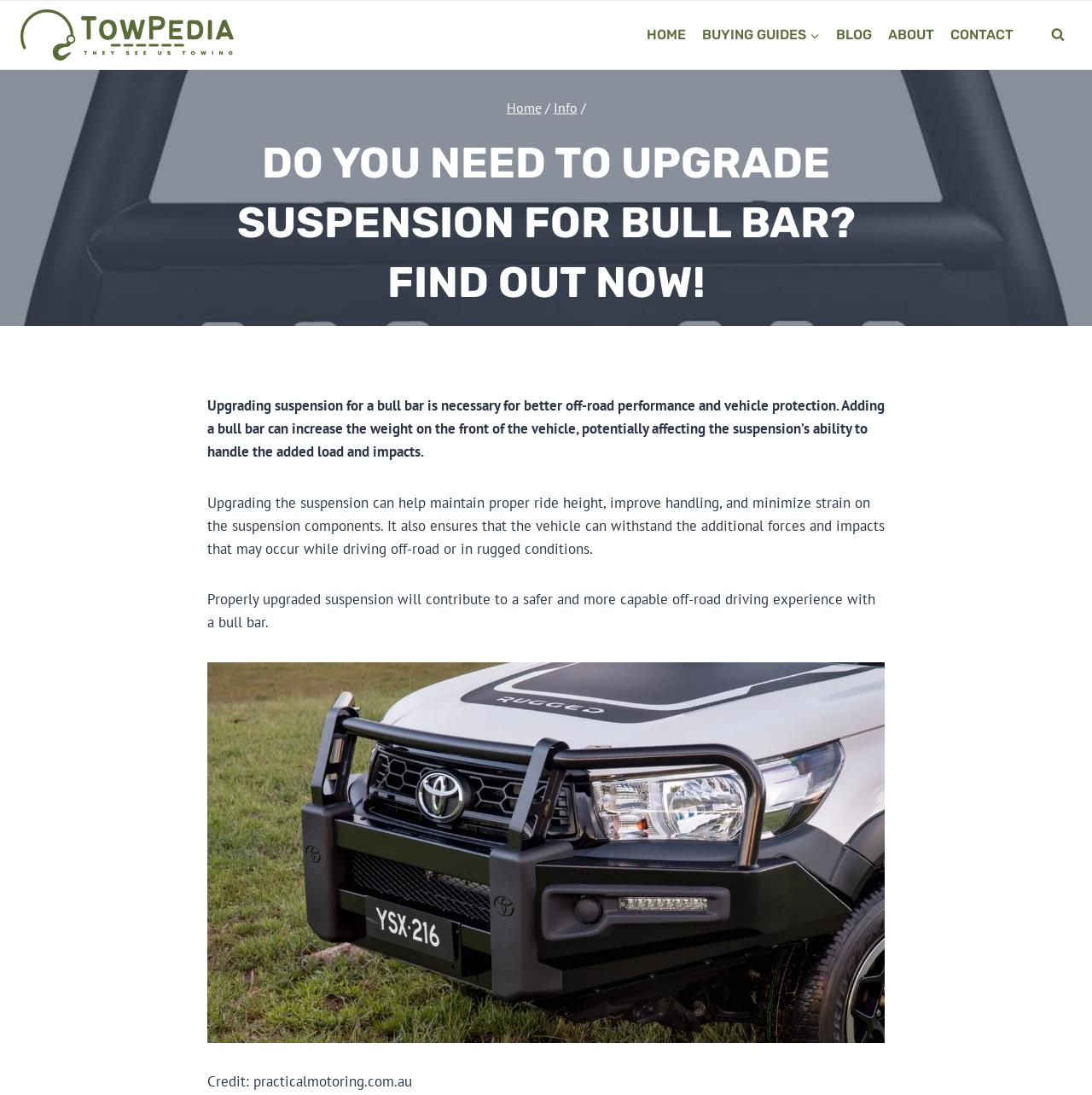Please identify the bounding box coordinates for the region that you need to click to follow this instruction: "Go to Home".

[0.464, 0.091, 0.496, 0.106]